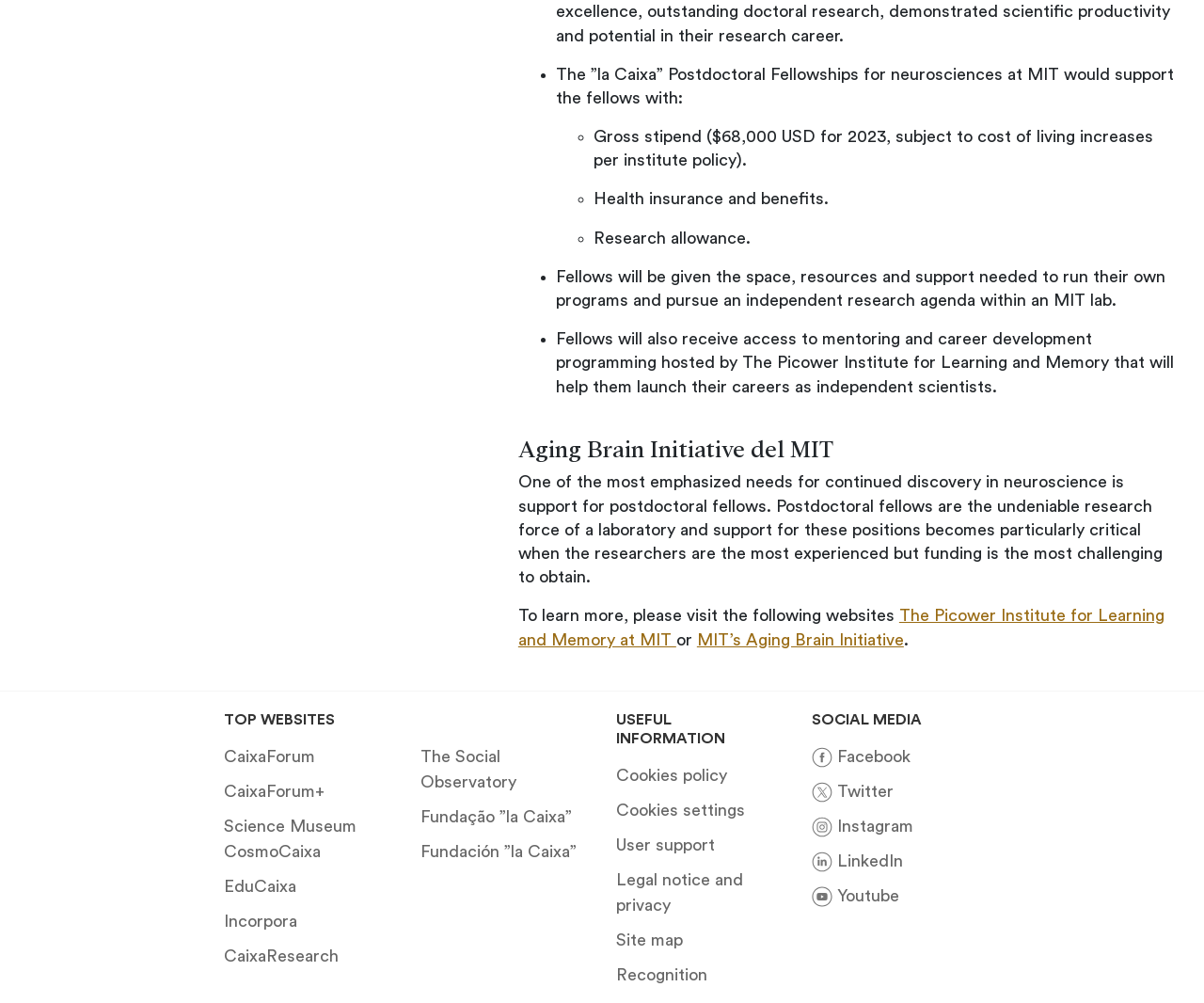Locate the bounding box coordinates of the element that should be clicked to execute the following instruction: "Learn more about The Picower Institute for Learning and Memory at MIT".

[0.43, 0.605, 0.967, 0.646]